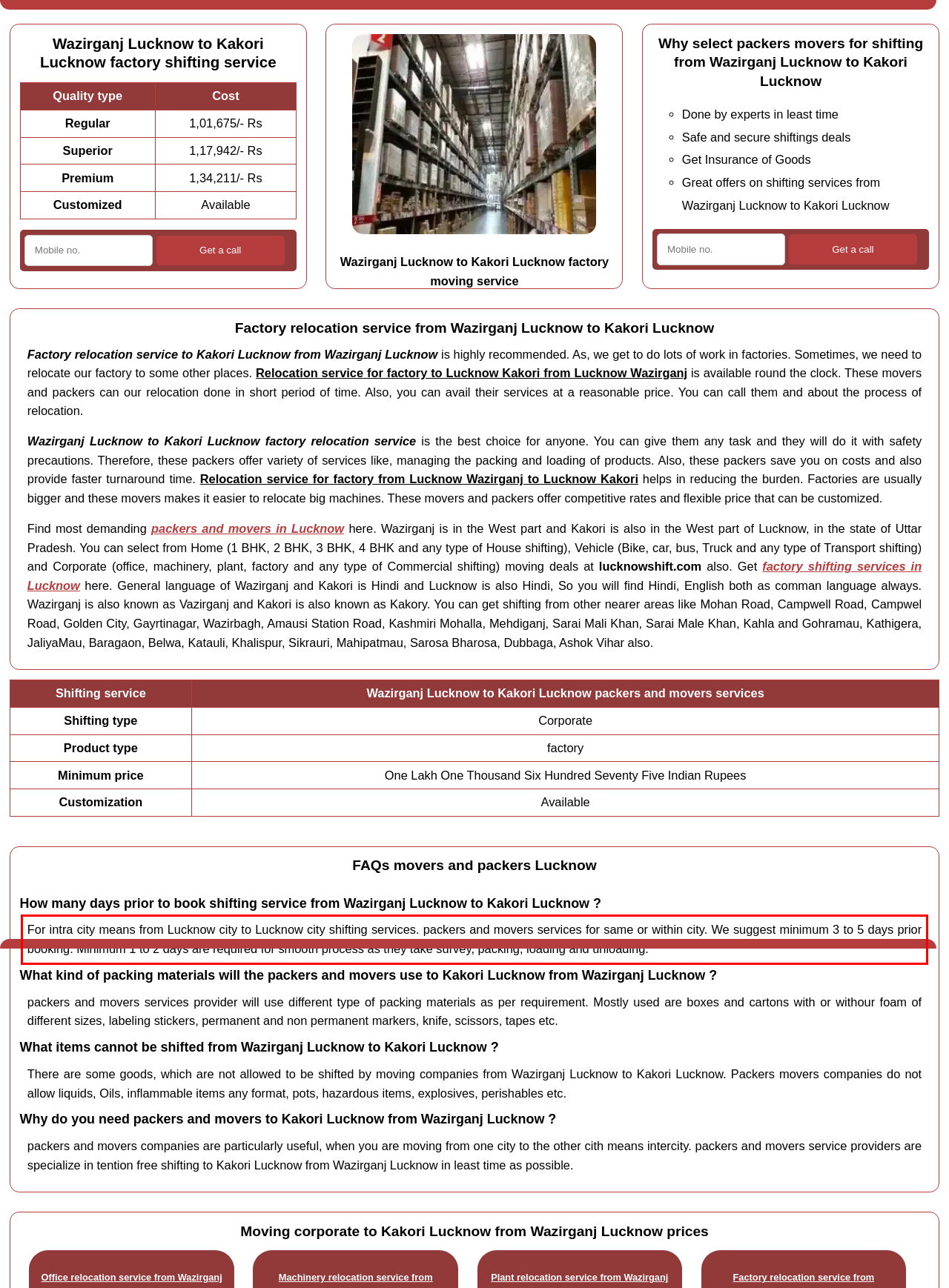Analyze the screenshot of a webpage where a red rectangle is bounding a UI element. Extract and generate the text content within this red bounding box.

For intra city means from Lucknow city to Lucknow city shifting services. packers and movers services for same or within city. We suggest minimum 3 to 5 days prior booking. Minimum 1 to 2 days are required for smooth process as they take survey, packing, loading and unloading.